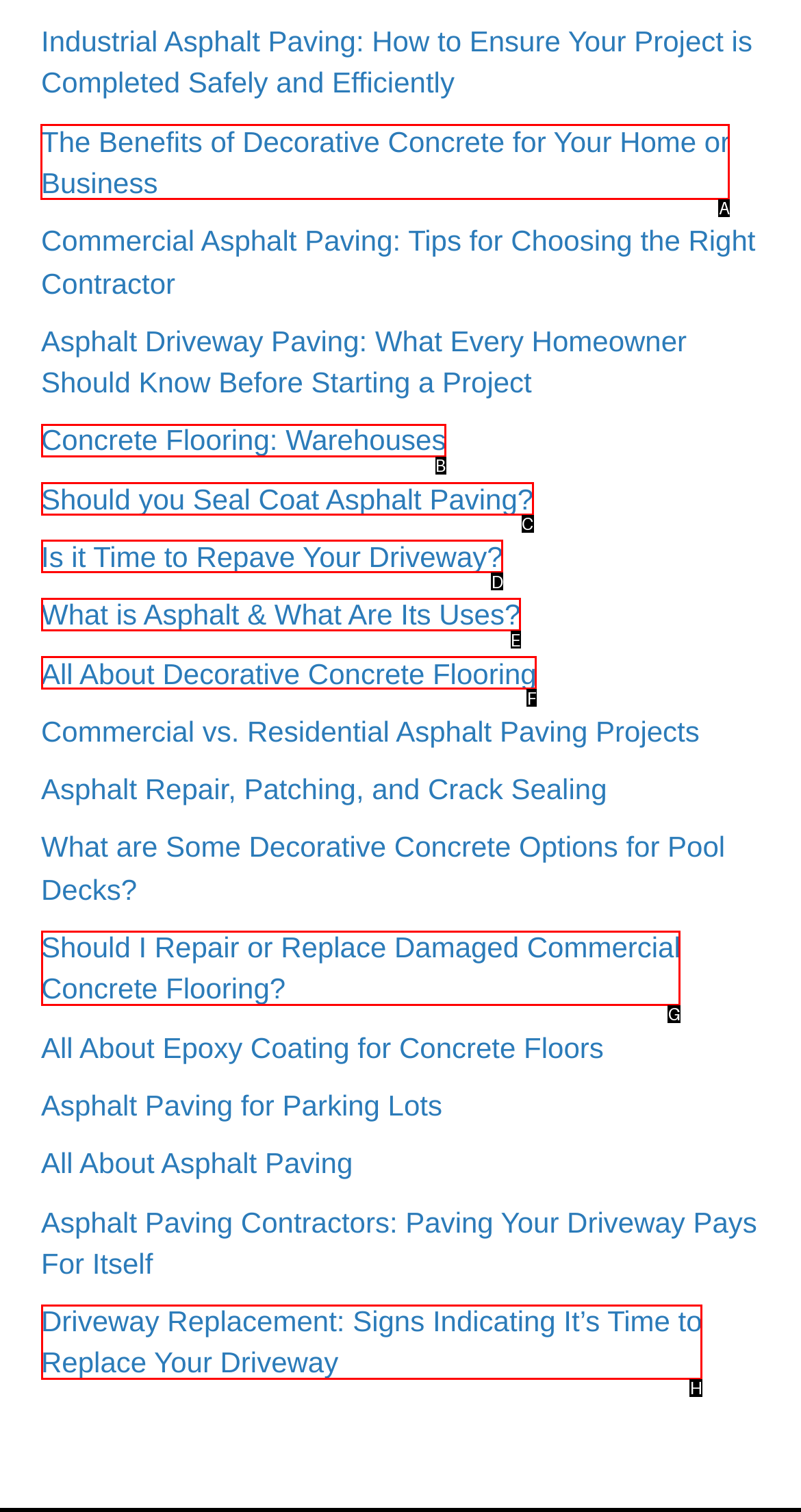Identify the correct option to click in order to accomplish the task: Discover the benefits of decorative concrete Provide your answer with the letter of the selected choice.

A